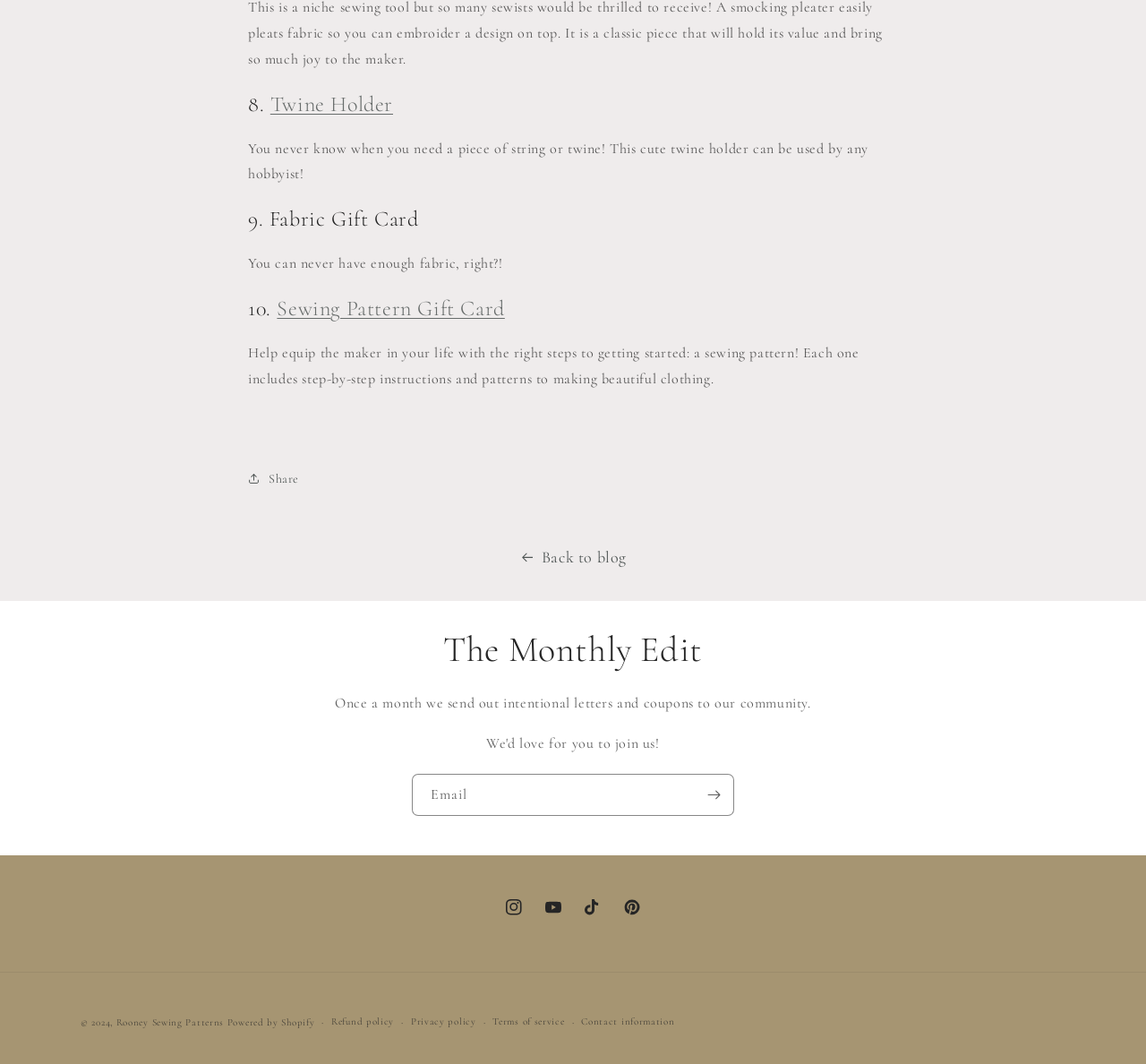Pinpoint the bounding box coordinates of the clickable area necessary to execute the following instruction: "Check the 'Refund policy'". The coordinates should be given as four float numbers between 0 and 1, namely [left, top, right, bottom].

[0.289, 0.953, 0.344, 0.969]